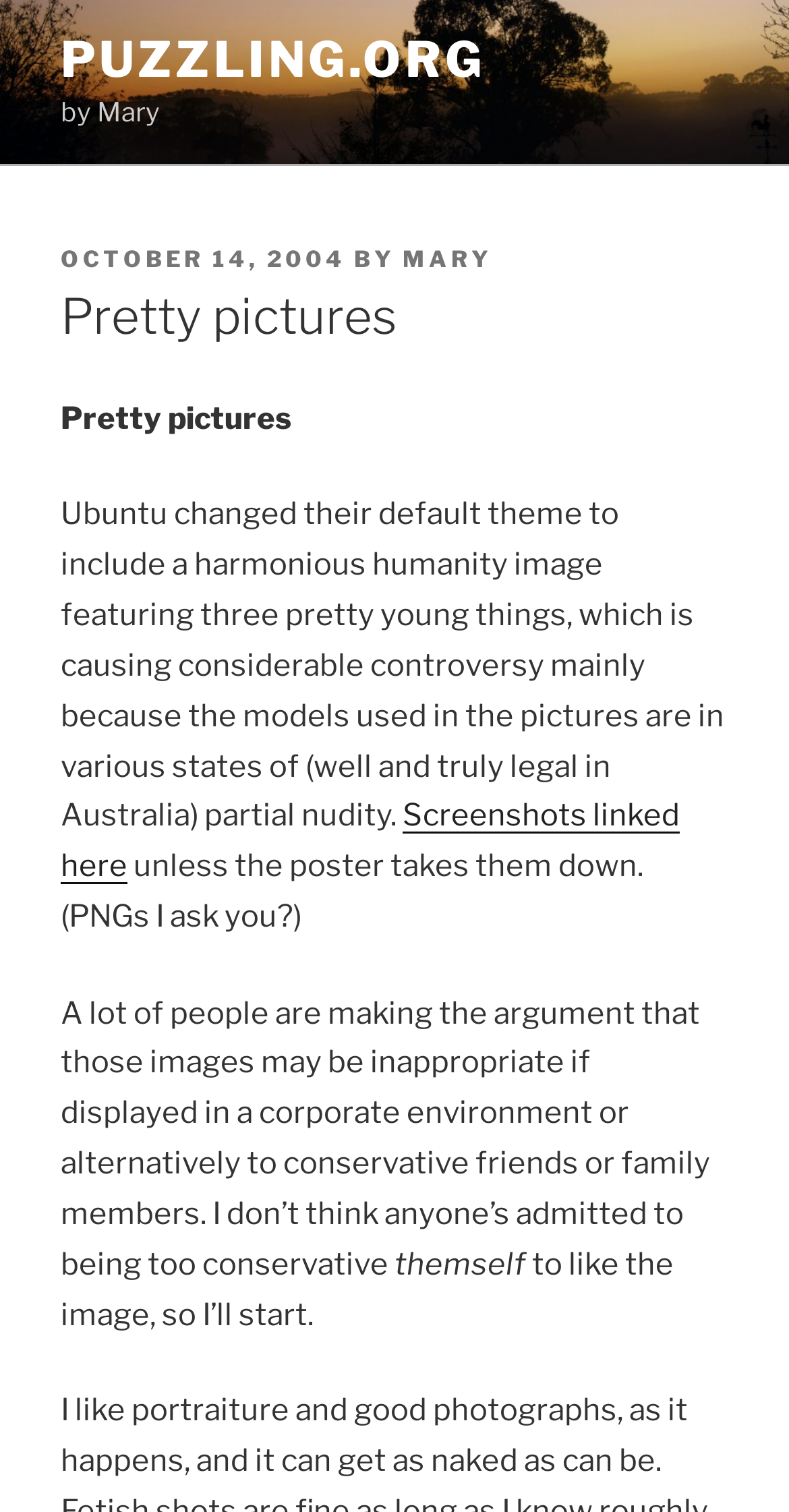What is the date of the post?
Using the image, give a concise answer in the form of a single word or short phrase.

October 14, 2004